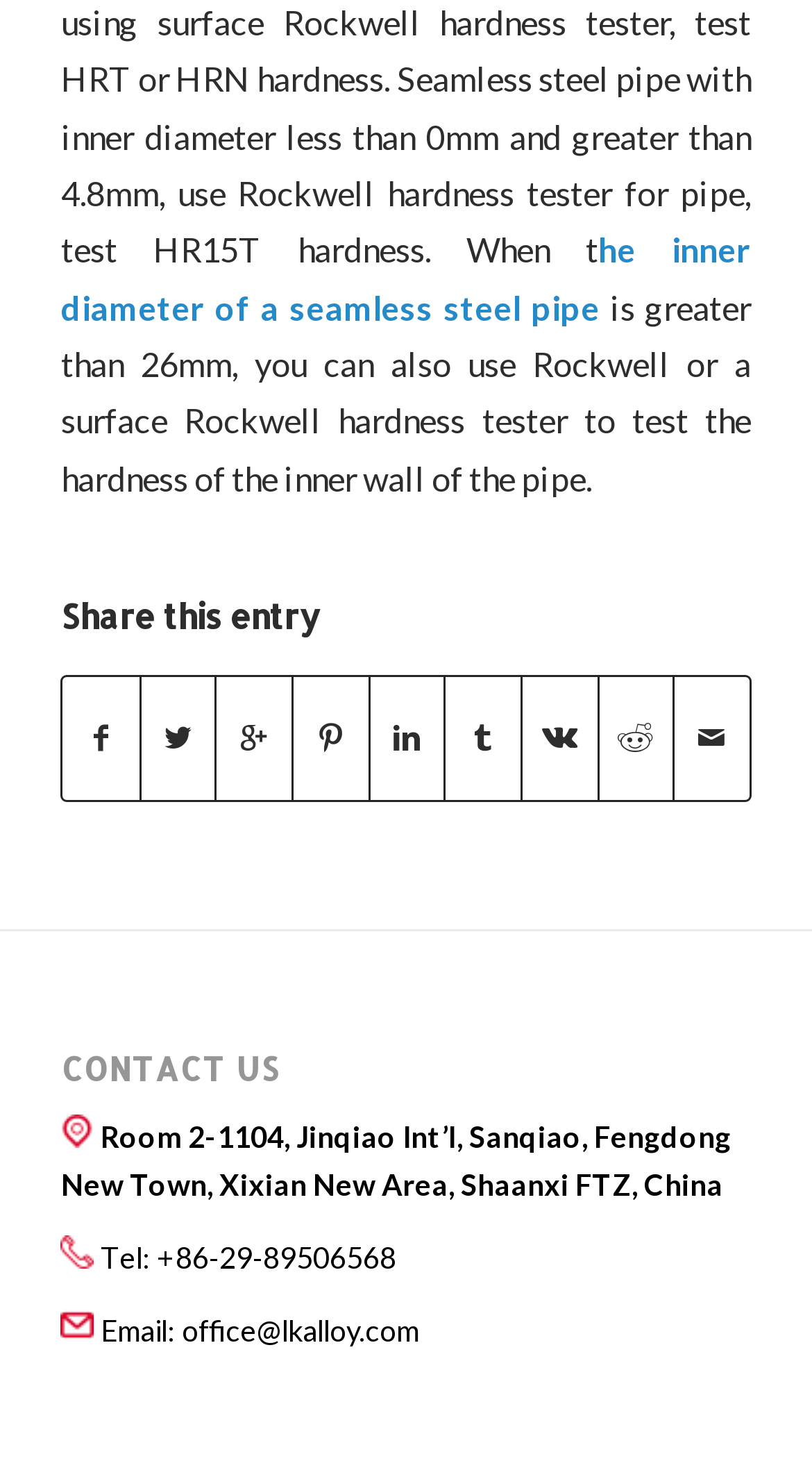Locate the bounding box coordinates of the area where you should click to accomplish the instruction: "Click the email link".

[0.224, 0.888, 0.516, 0.912]